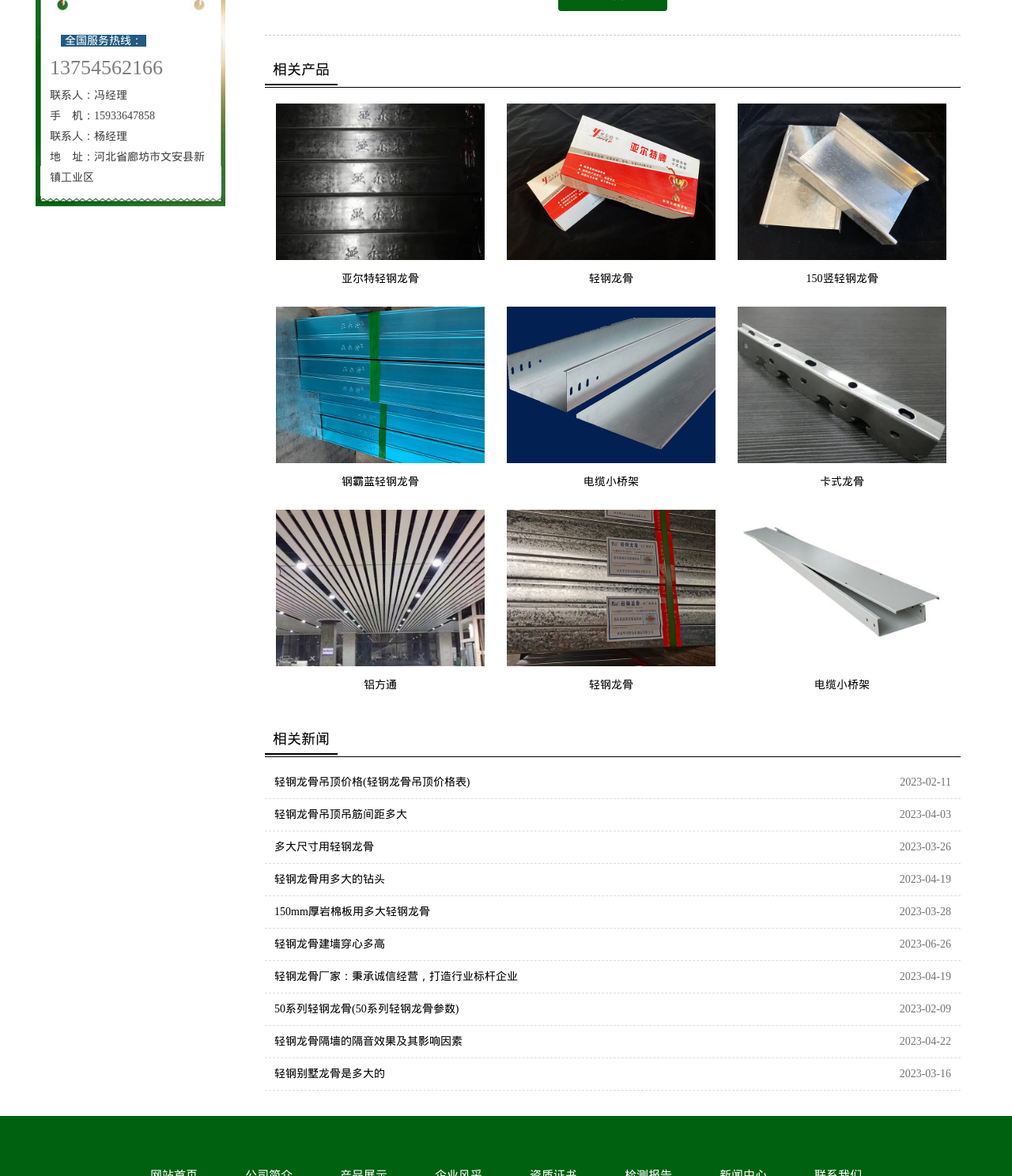Show me the bounding box coordinates of the clickable region to achieve the task as per the instruction: "Contact 冯经理".

[0.049, 0.076, 0.126, 0.086]